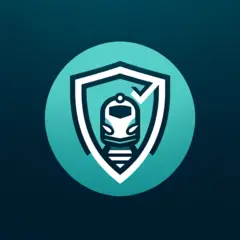What is the train icon integrated into?
Look at the screenshot and give a one-word or phrase answer.

A shield